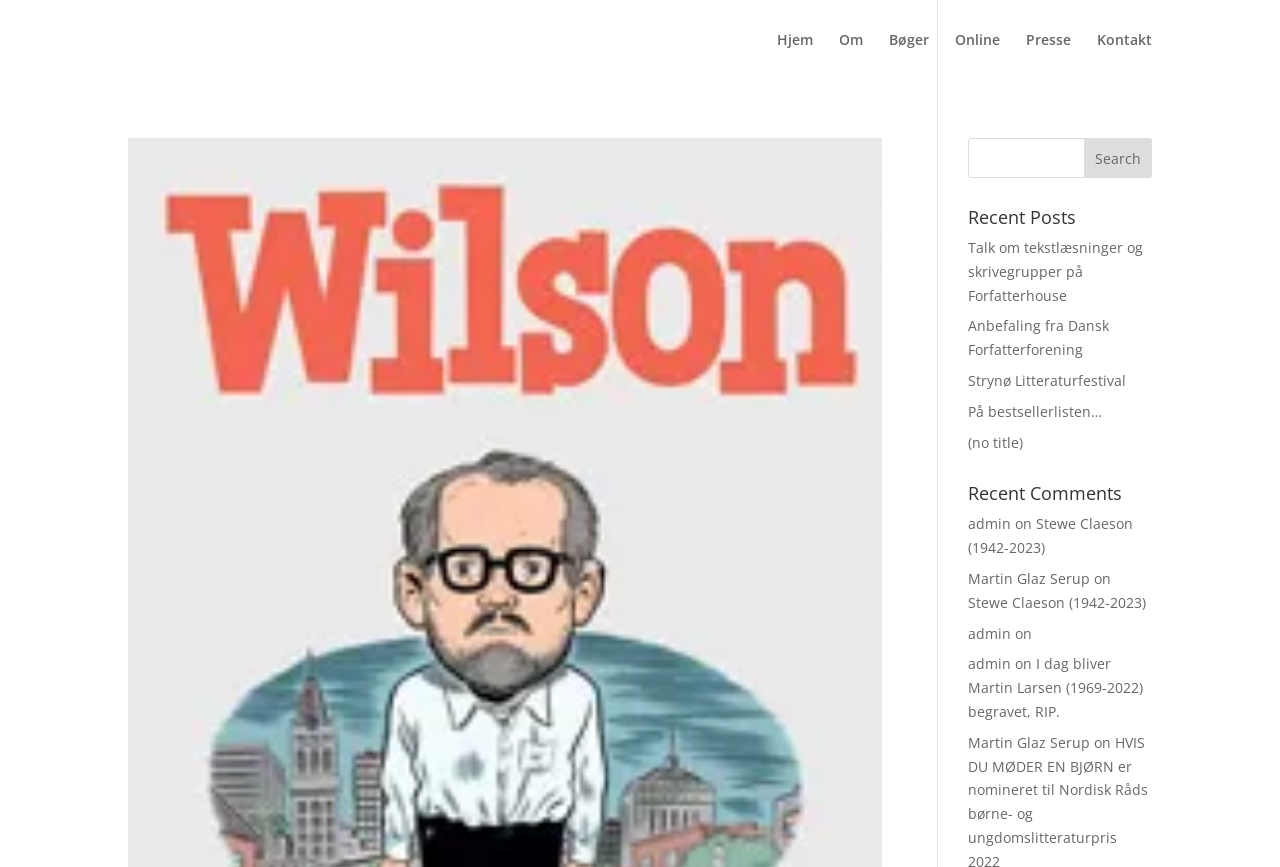Please specify the bounding box coordinates of the region to click in order to perform the following instruction: "go to home page".

[0.607, 0.038, 0.635, 0.092]